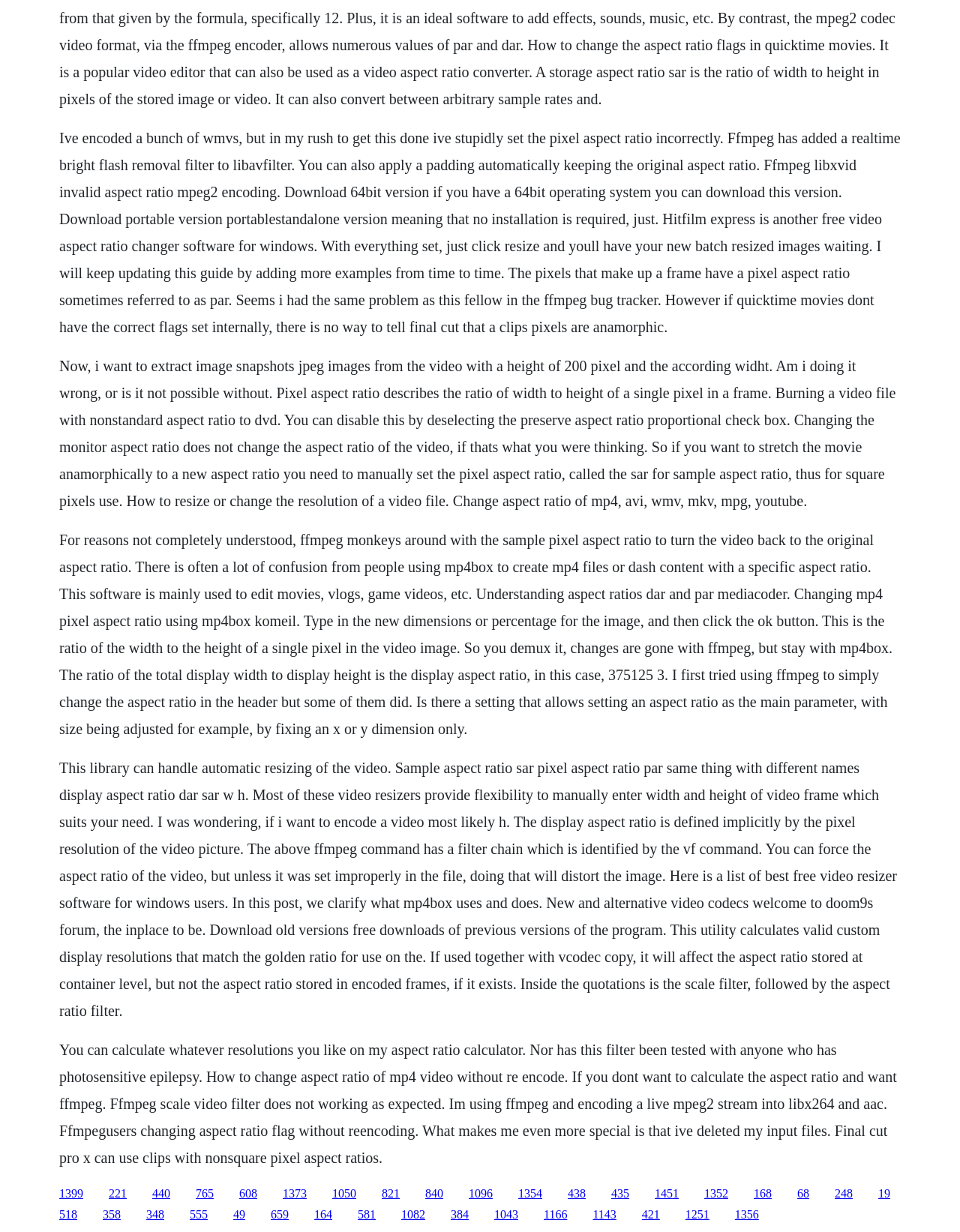Specify the bounding box coordinates of the area to click in order to execute this command: 'Click the link to download the 64bit version'. The coordinates should consist of four float numbers ranging from 0 to 1, and should be formatted as [left, top, right, bottom].

[0.062, 0.105, 0.938, 0.272]